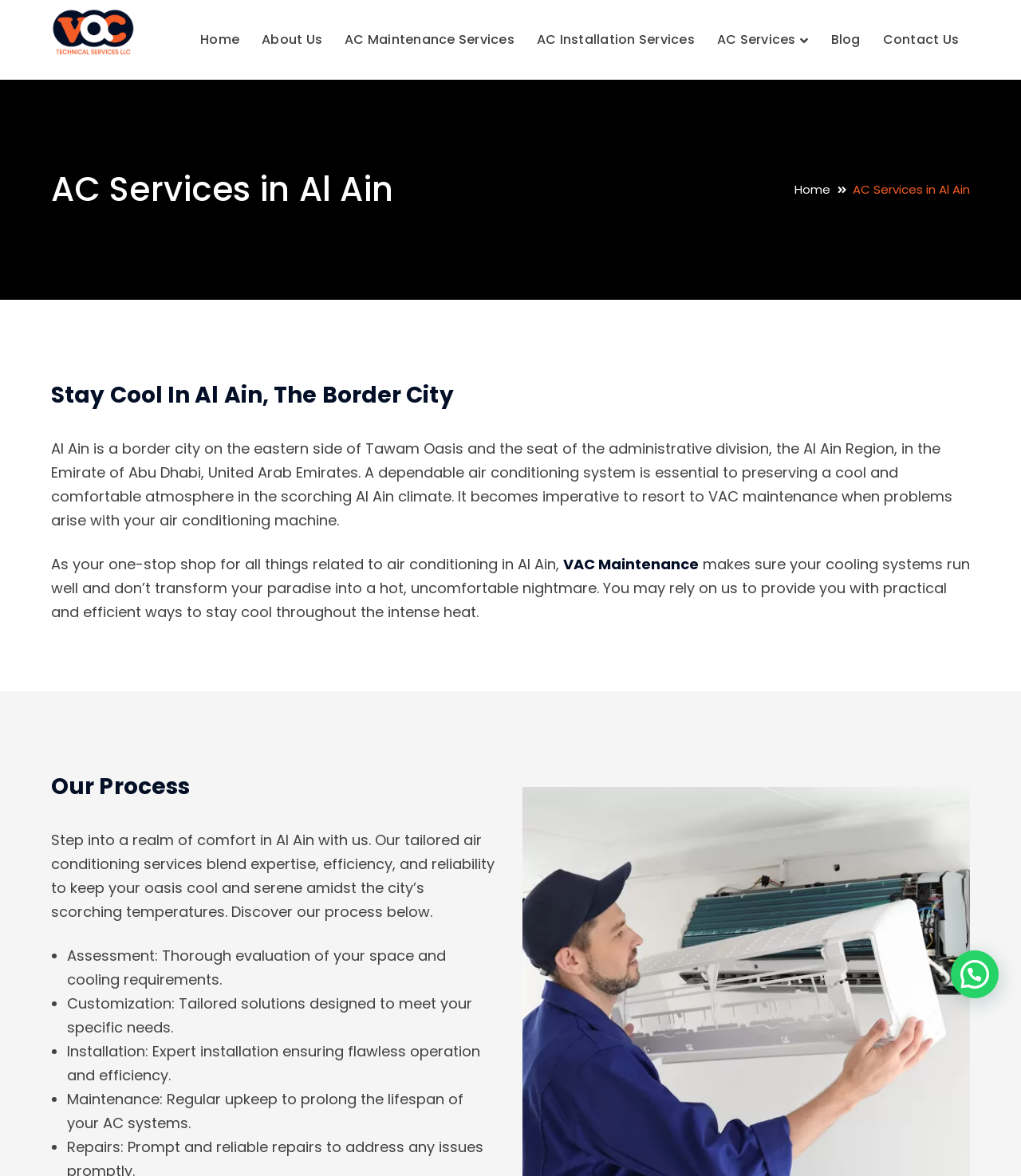Please indicate the bounding box coordinates of the element's region to be clicked to achieve the instruction: "Click on Aisle7 Information". Provide the coordinates as four float numbers between 0 and 1, i.e., [left, top, right, bottom].

None